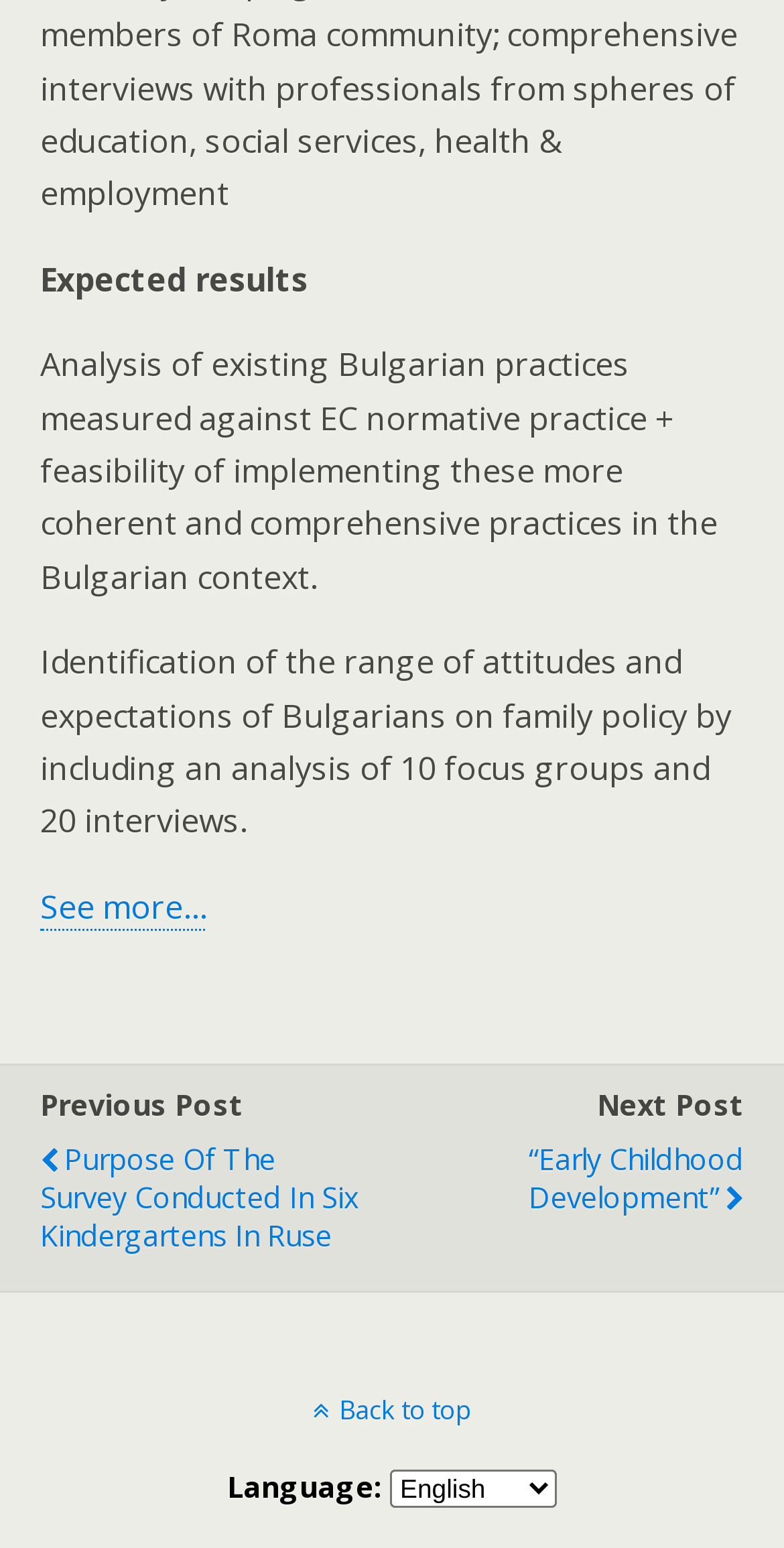How many interviews were included in the analysis?
Provide a short answer using one word or a brief phrase based on the image.

20